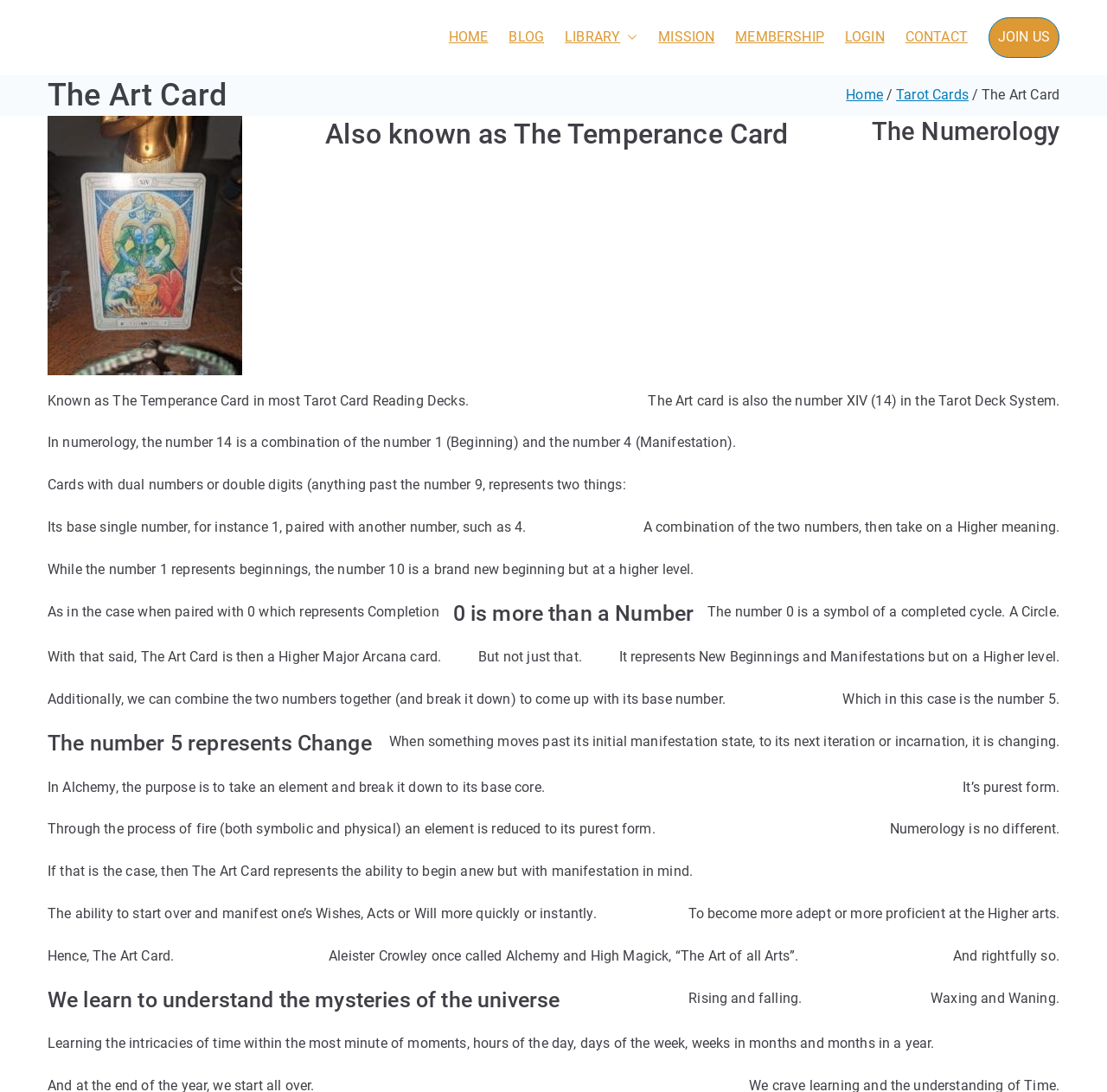Please locate the bounding box coordinates of the region I need to click to follow this instruction: "Click on the JOIN US link".

[0.893, 0.016, 0.957, 0.053]